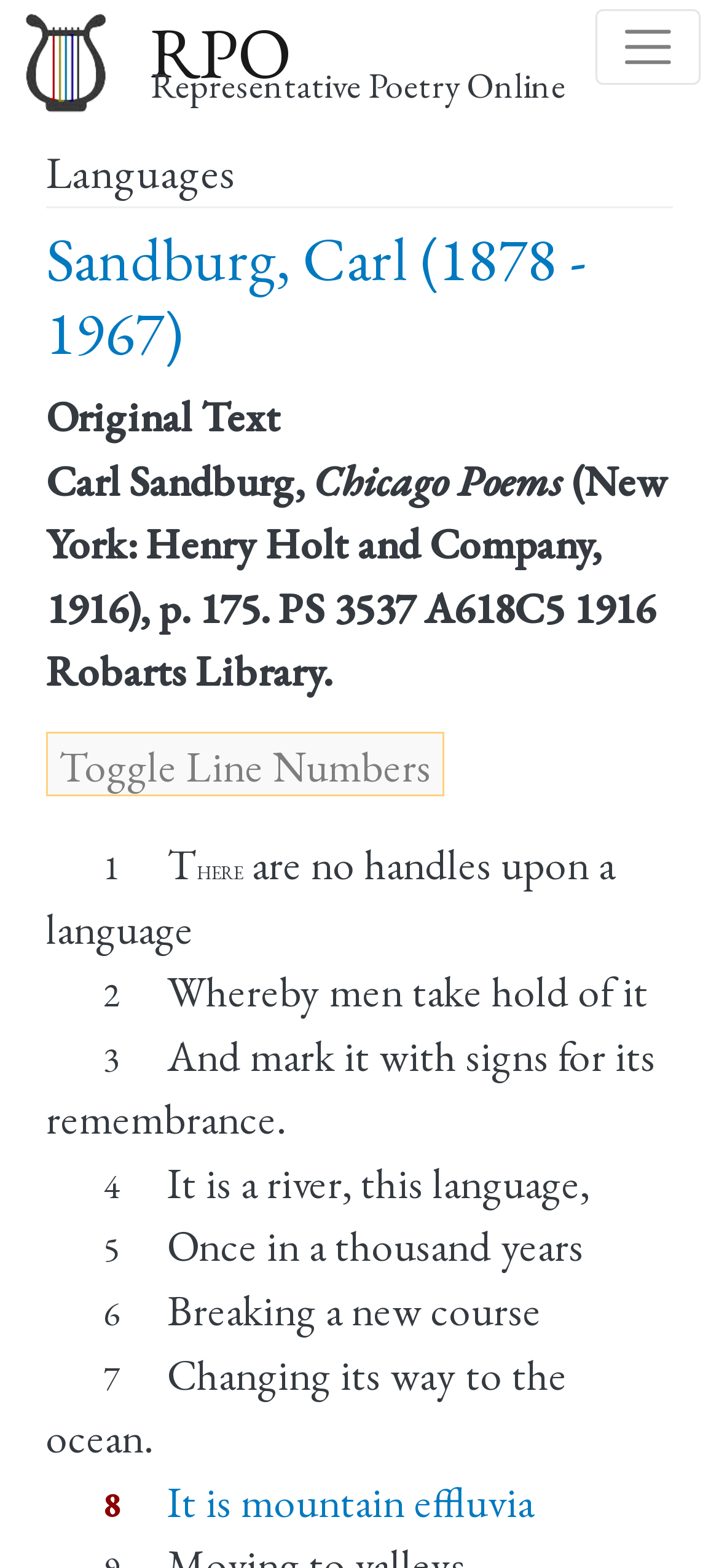Locate and provide the bounding box coordinates for the HTML element that matches this description: "Skip to main content".

[0.459, 0.0, 0.541, 0.004]